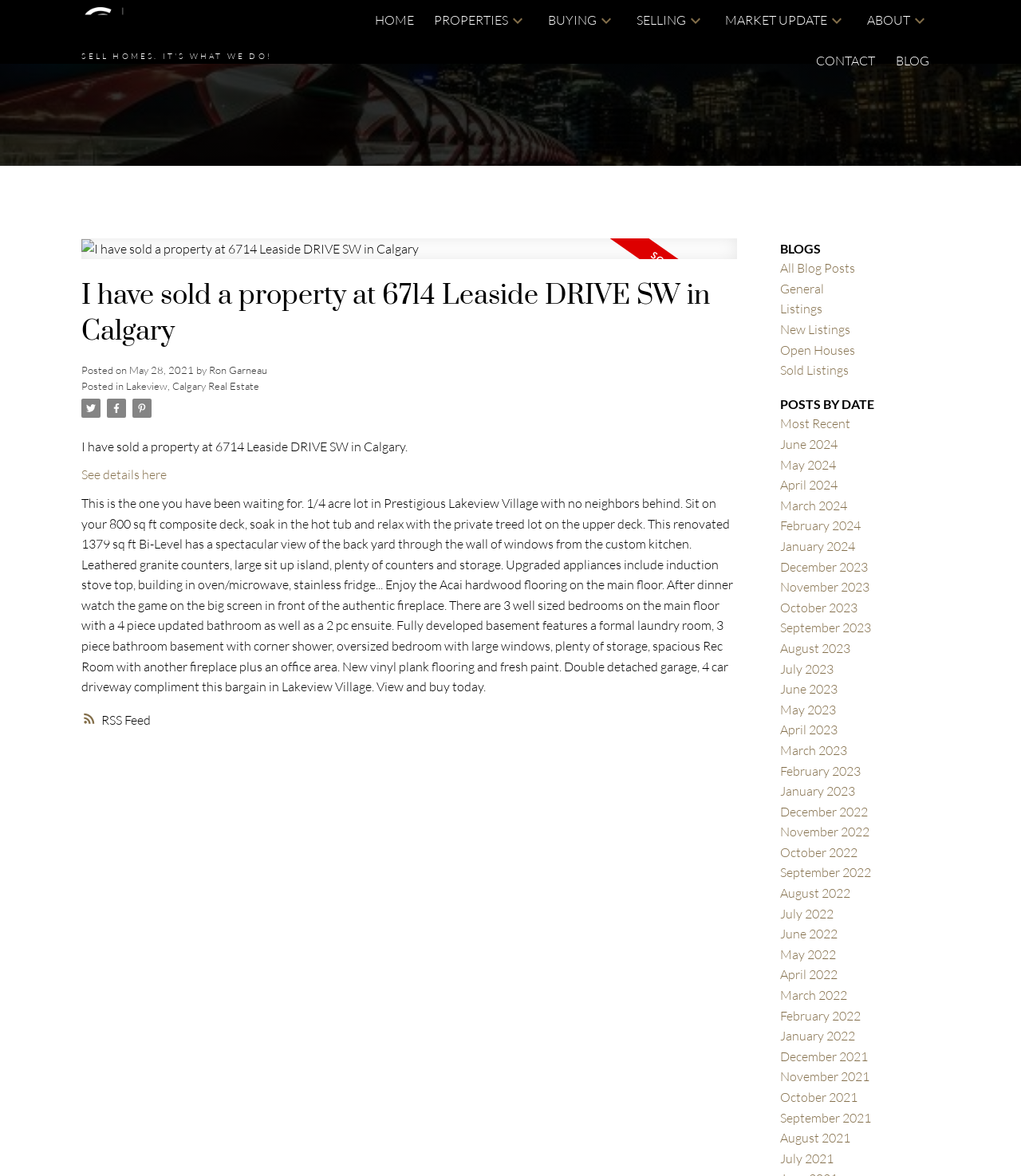Please specify the bounding box coordinates of the element that should be clicked to execute the given instruction: 'Enter a location or MLS number in the search box'. Ensure the coordinates are four float numbers between 0 and 1, expressed as [left, top, right, bottom].

[0.188, 0.163, 0.558, 0.209]